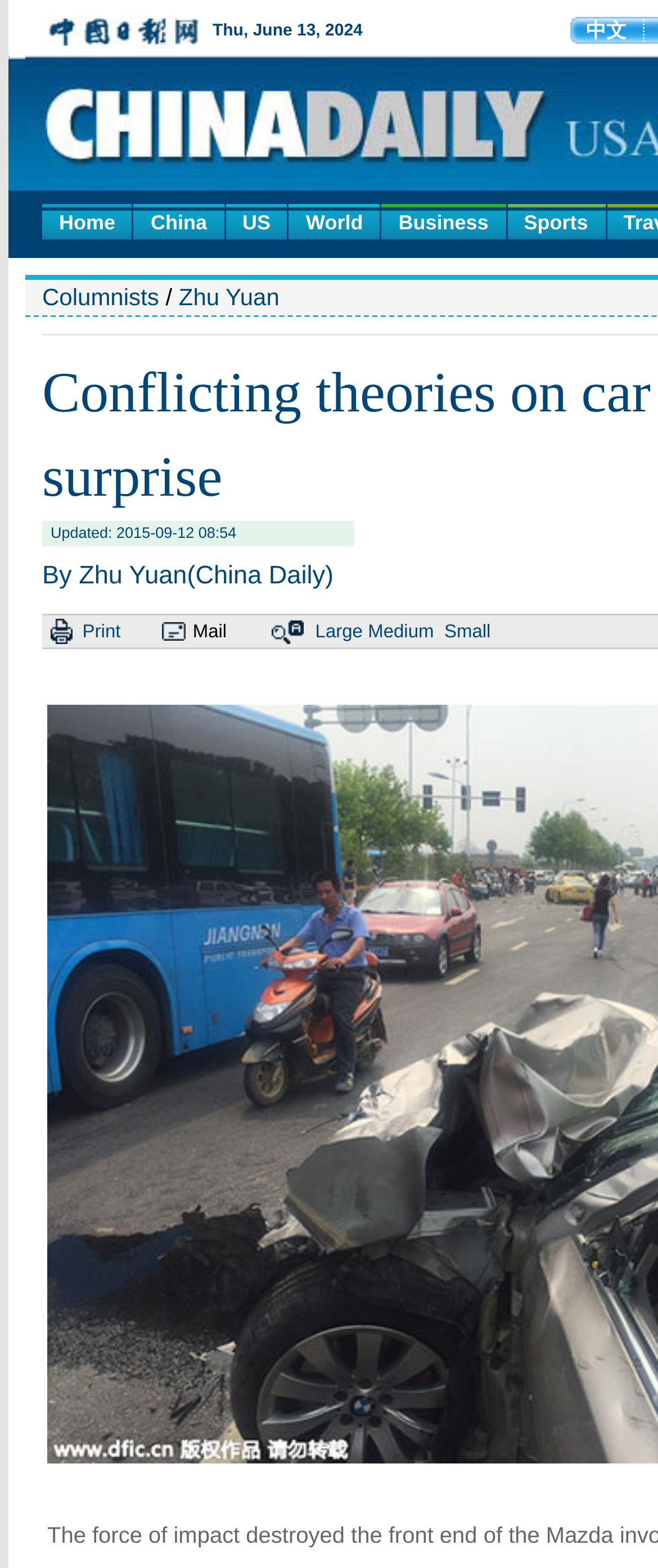Answer the following in one word or a short phrase: 
What are the font size options?

Large, Medium, Small